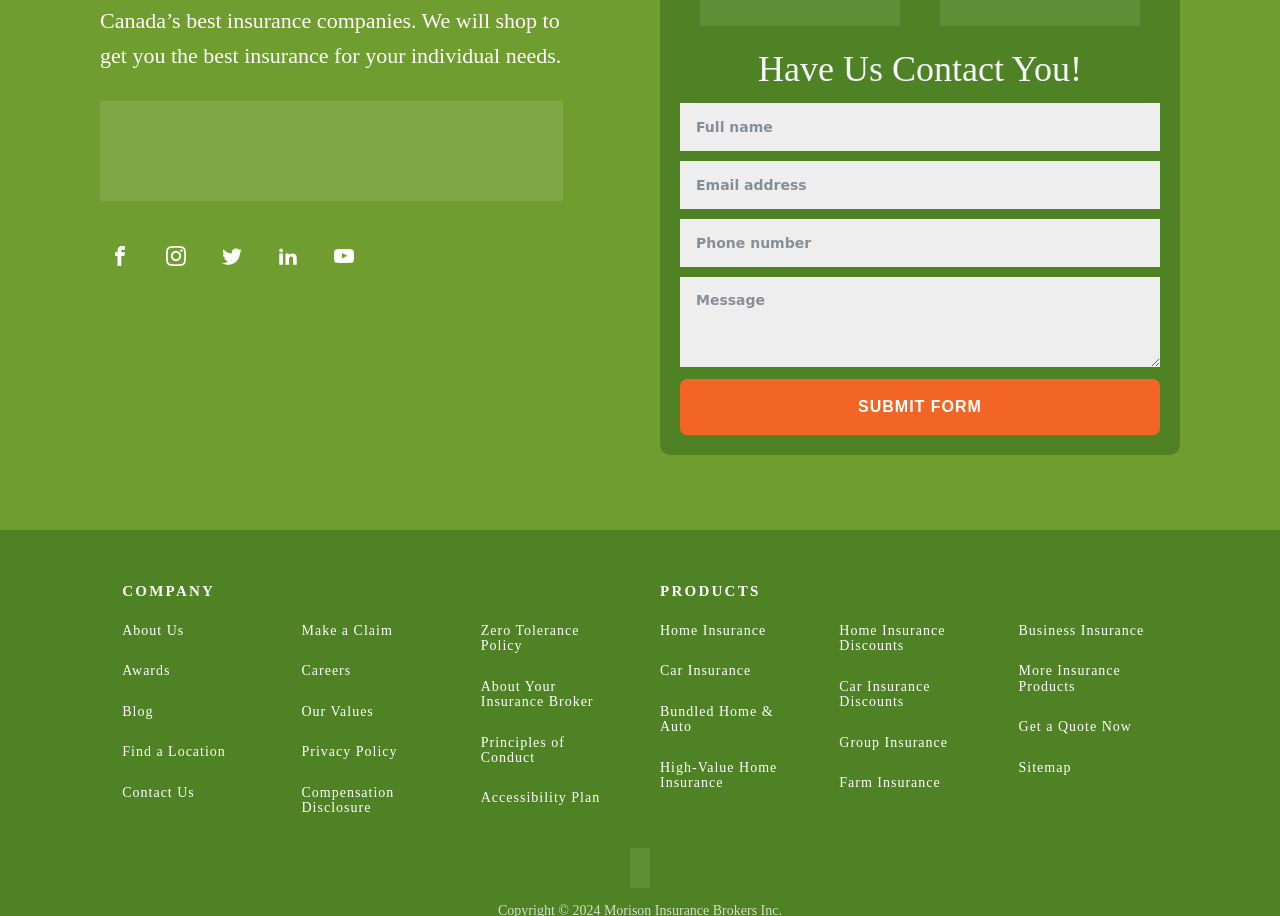How many social media links are available?
We need a detailed and meticulous answer to the question.

There are four social media links available, namely 'Visit our Facebook', 'Visit our Instagram', 'Visit our Twitter', and 'Visit our LinkedIn', which are located at the top of the webpage.